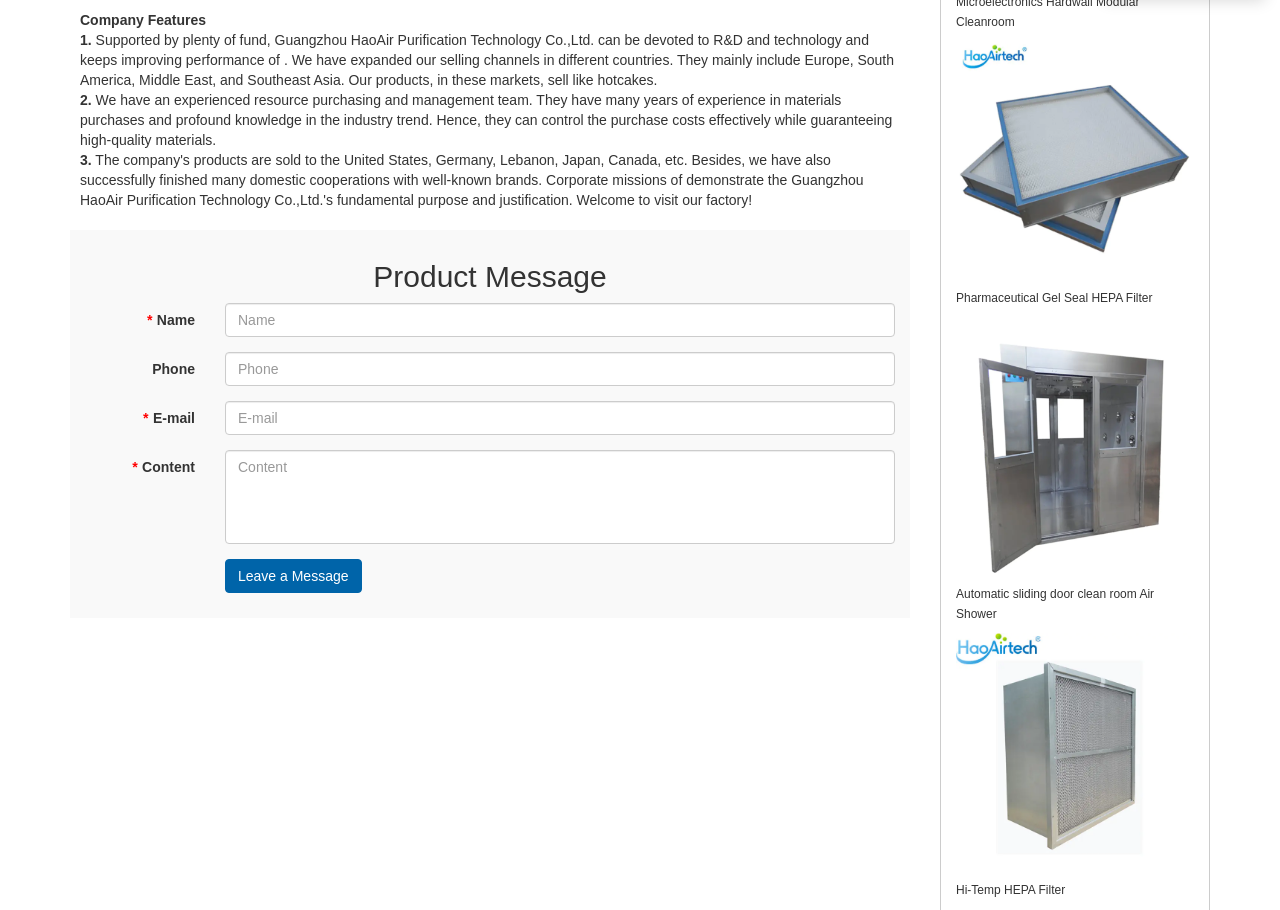Answer the following inquiry with a single word or phrase:
What is the purpose of the button?

Leave a Message